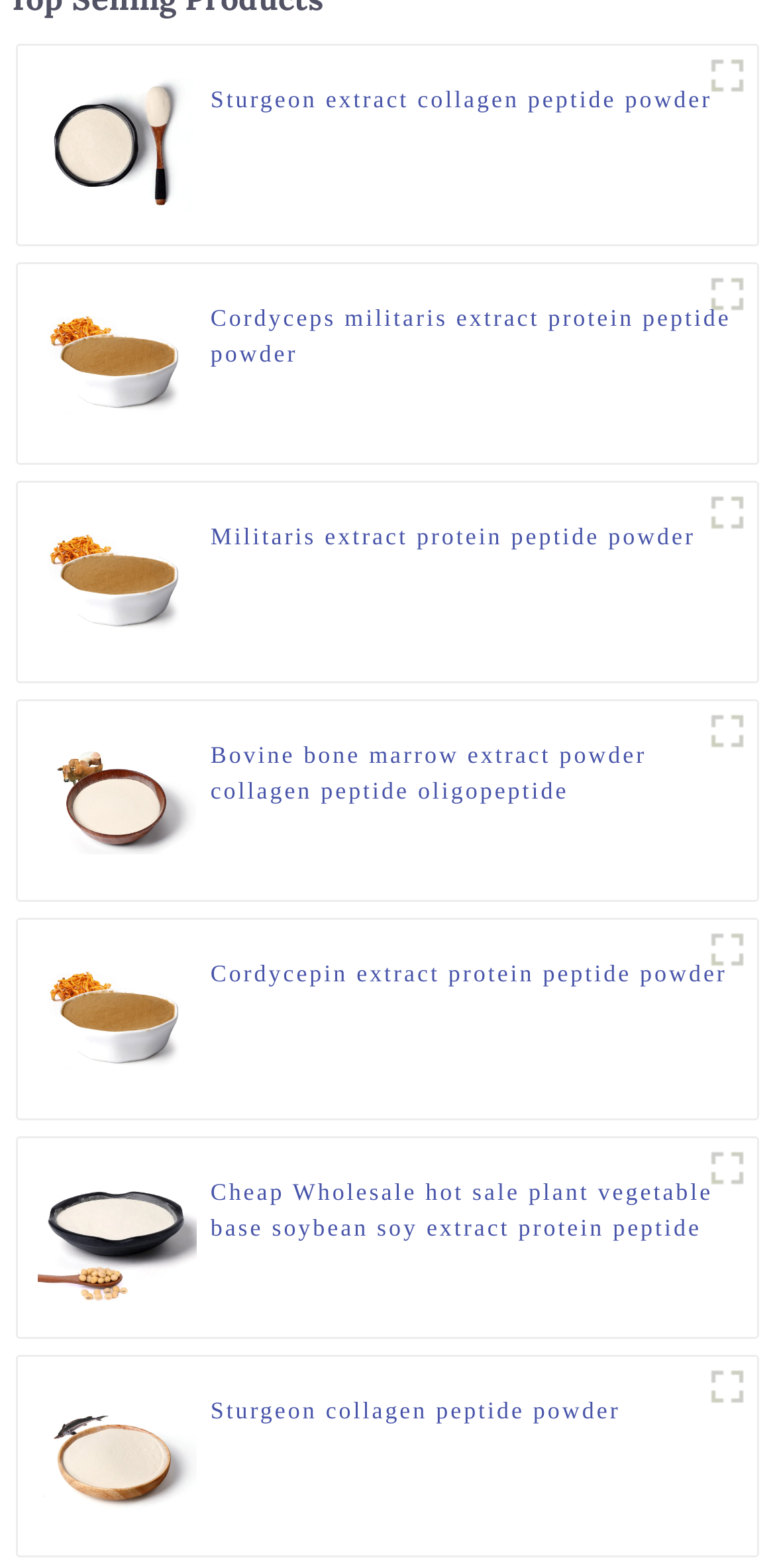Please provide a one-word or short phrase answer to the question:
Are all figures on the webpage identical?

No